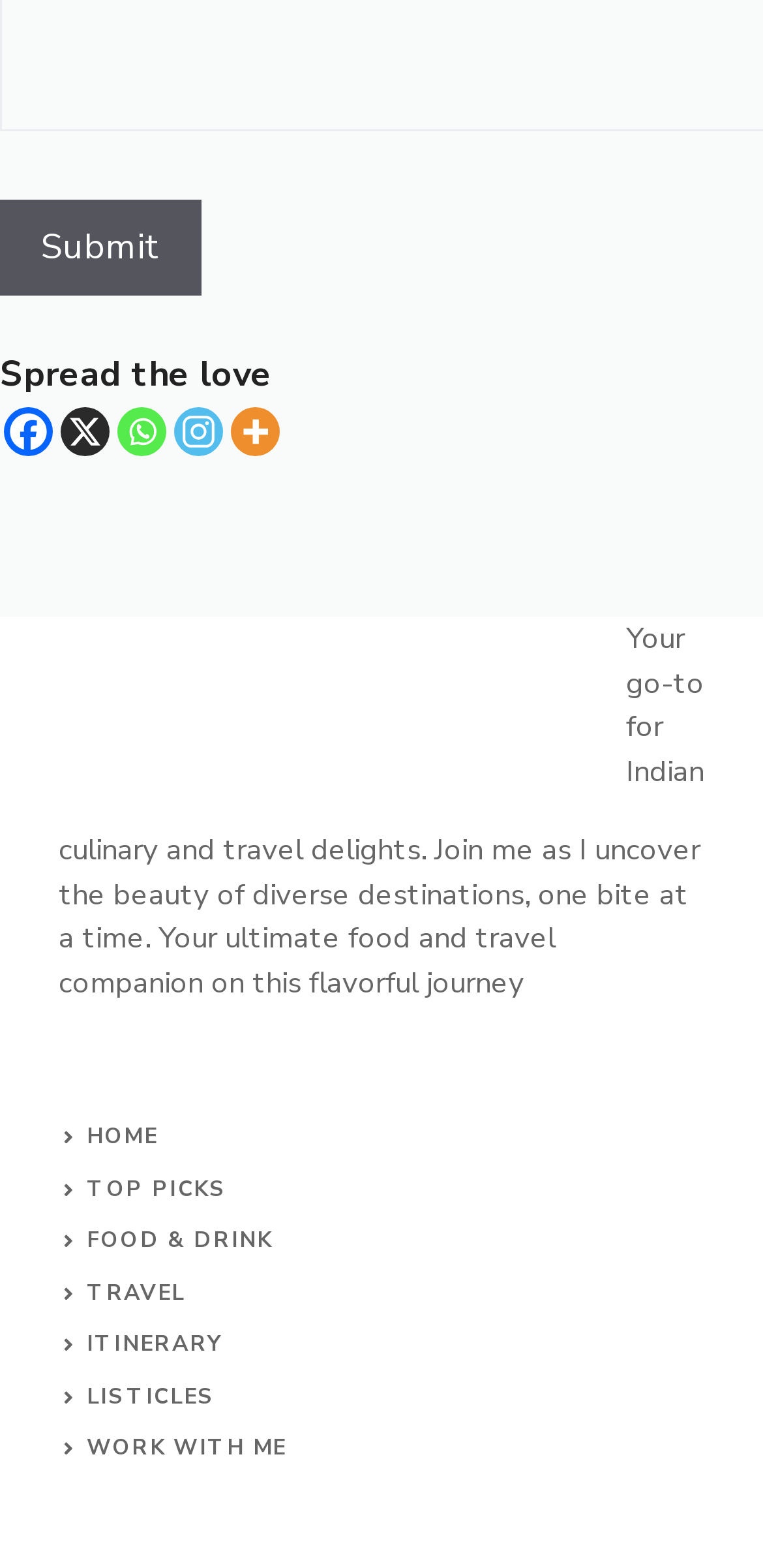Please identify the bounding box coordinates of the region to click in order to complete the given instruction: "Read about 'FOOD & DRINK'". The coordinates should be four float numbers between 0 and 1, i.e., [left, top, right, bottom].

[0.114, 0.782, 0.358, 0.801]